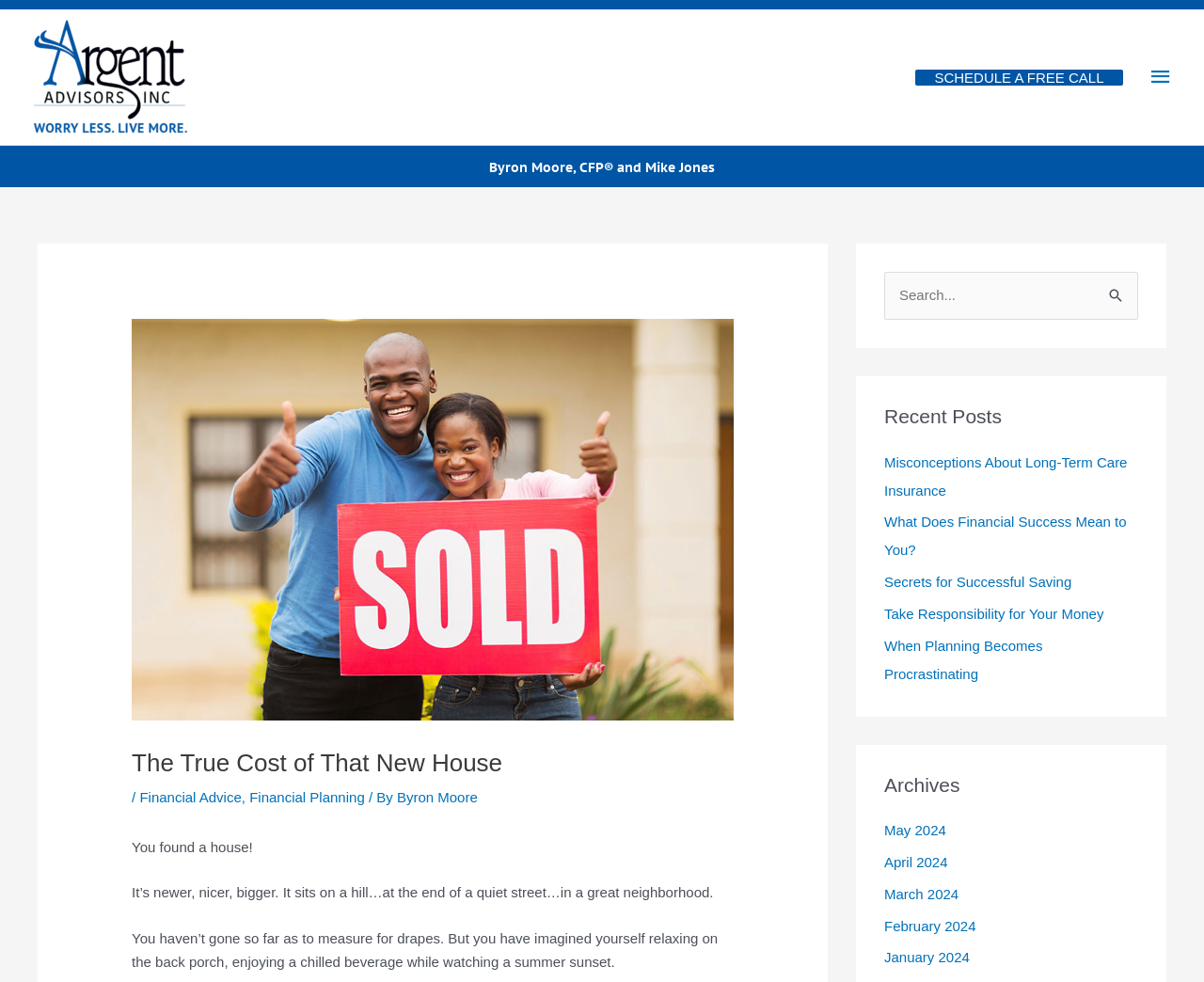Please provide a comprehensive answer to the question based on the screenshot: What is the purpose of the search box?

The search box is located in the complementary section of the webpage, and its purpose can be inferred from the text element that reads 'Search for:', which suggests that it is used to search for posts or articles on the website.